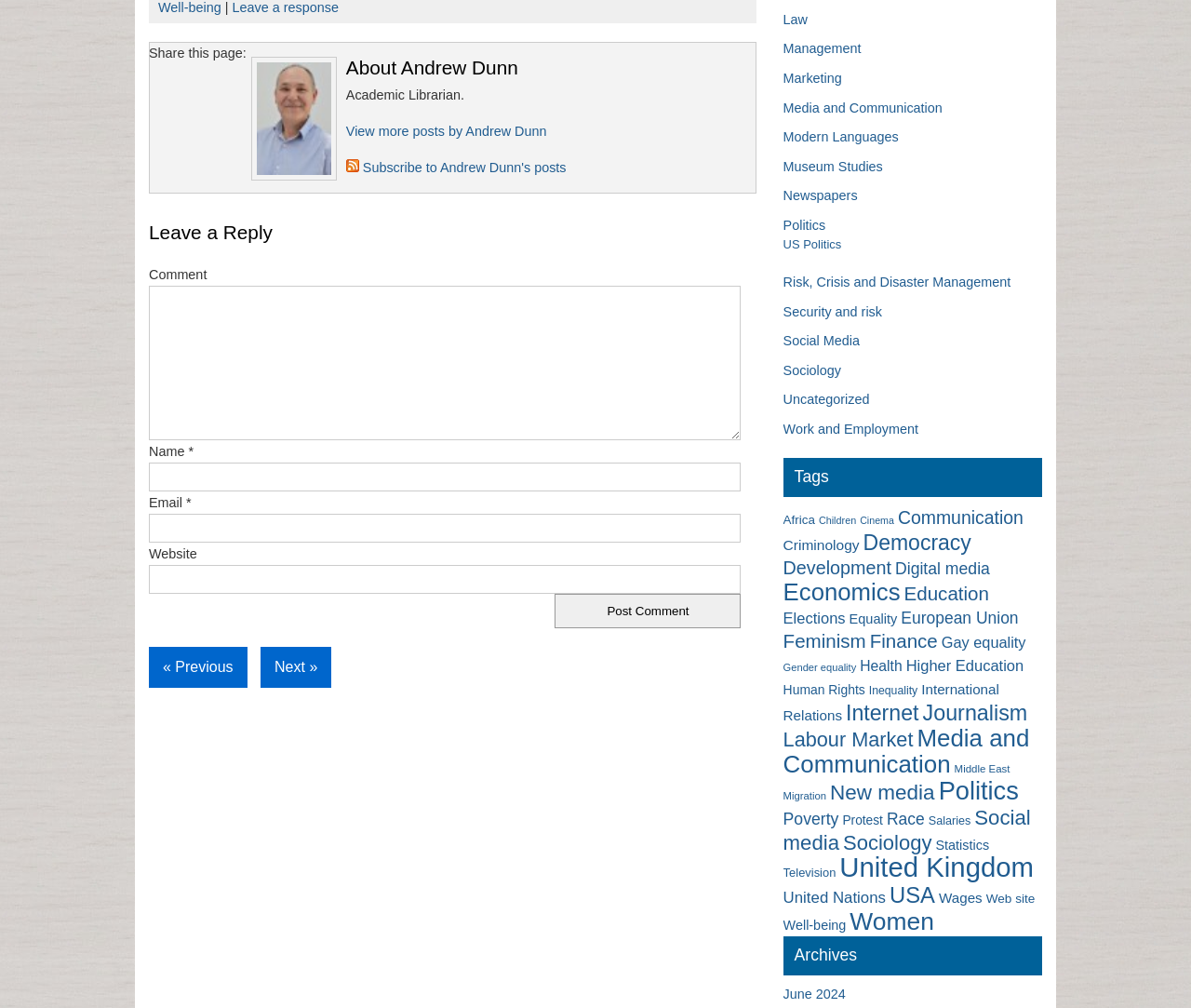What is the topic of the blog post with the most items?
Look at the screenshot and respond with one word or a short phrase.

Politics